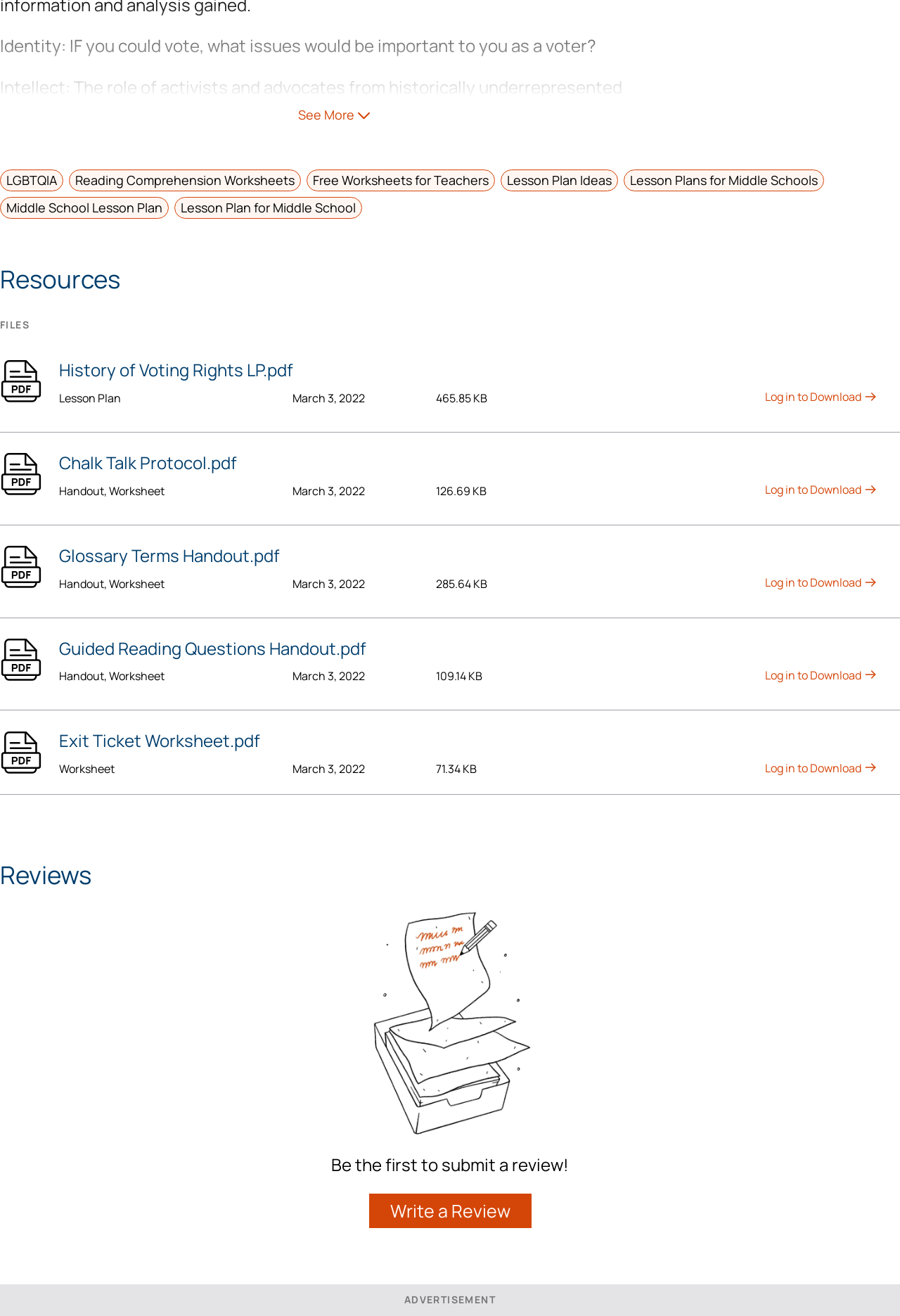Locate the bounding box coordinates of the clickable region to complete the following instruction: "Click the 'Lesson Plan Ideas' link."

[0.563, 0.13, 0.68, 0.143]